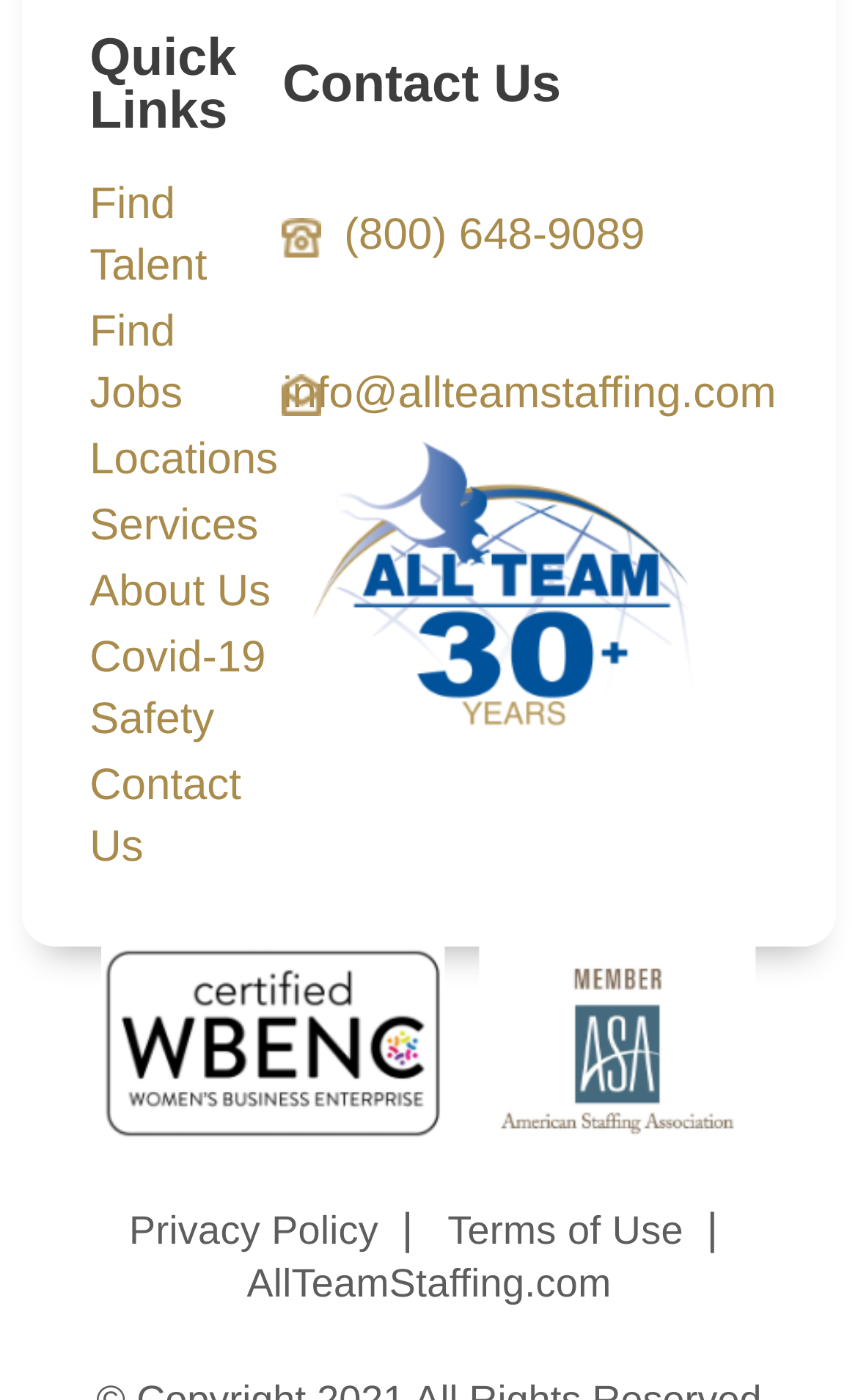Please identify the bounding box coordinates of the element's region that should be clicked to execute the following instruction: "View Locations". The bounding box coordinates must be four float numbers between 0 and 1, i.e., [left, top, right, bottom].

[0.104, 0.311, 0.324, 0.345]